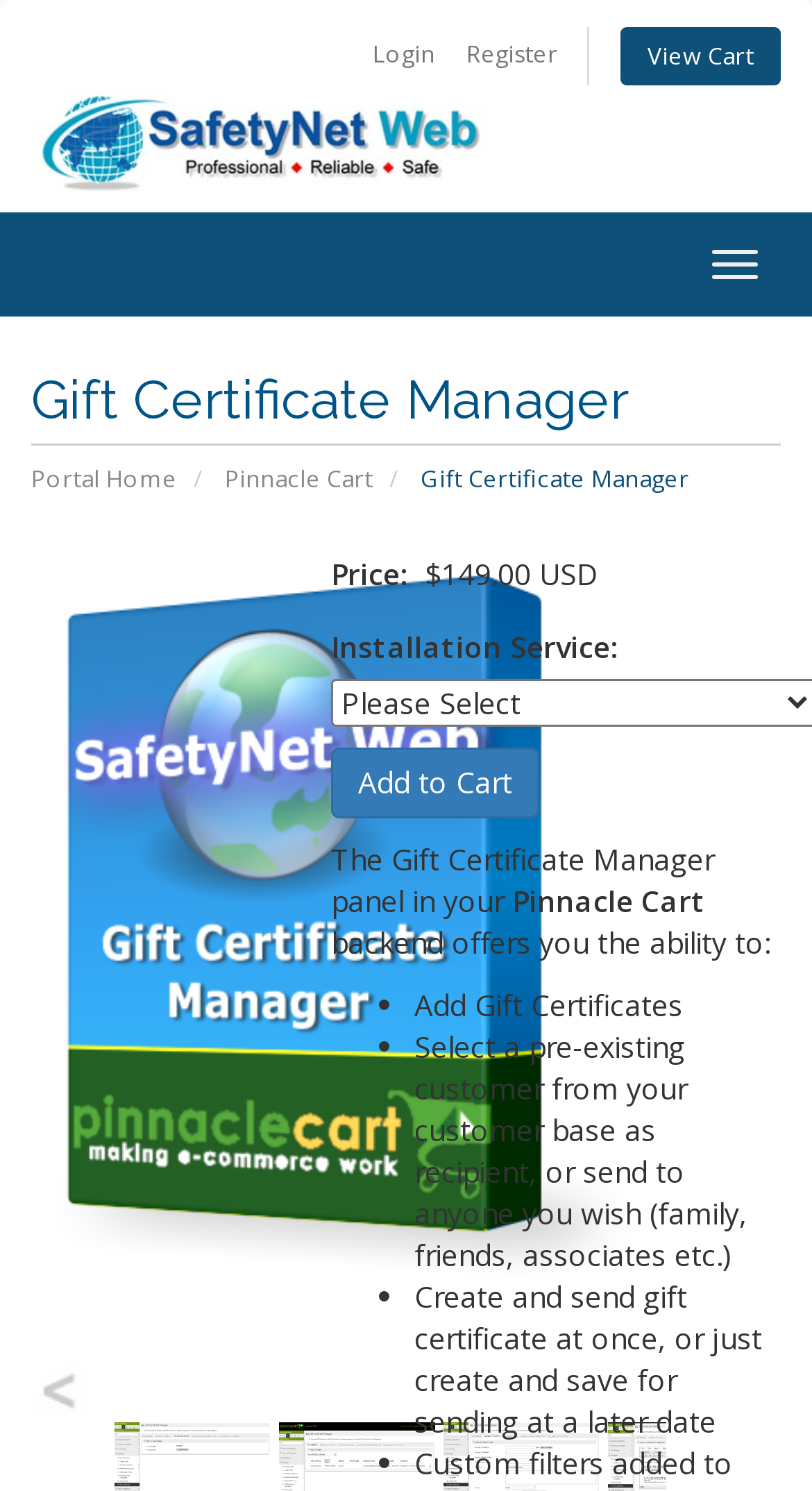Based on the image, provide a detailed and complete answer to the question: 
What is the installation service for?

The text 'Installation Service:' is located near the price of the gift certificate, suggesting that the installation service is related to the Gift Certificate Manager.